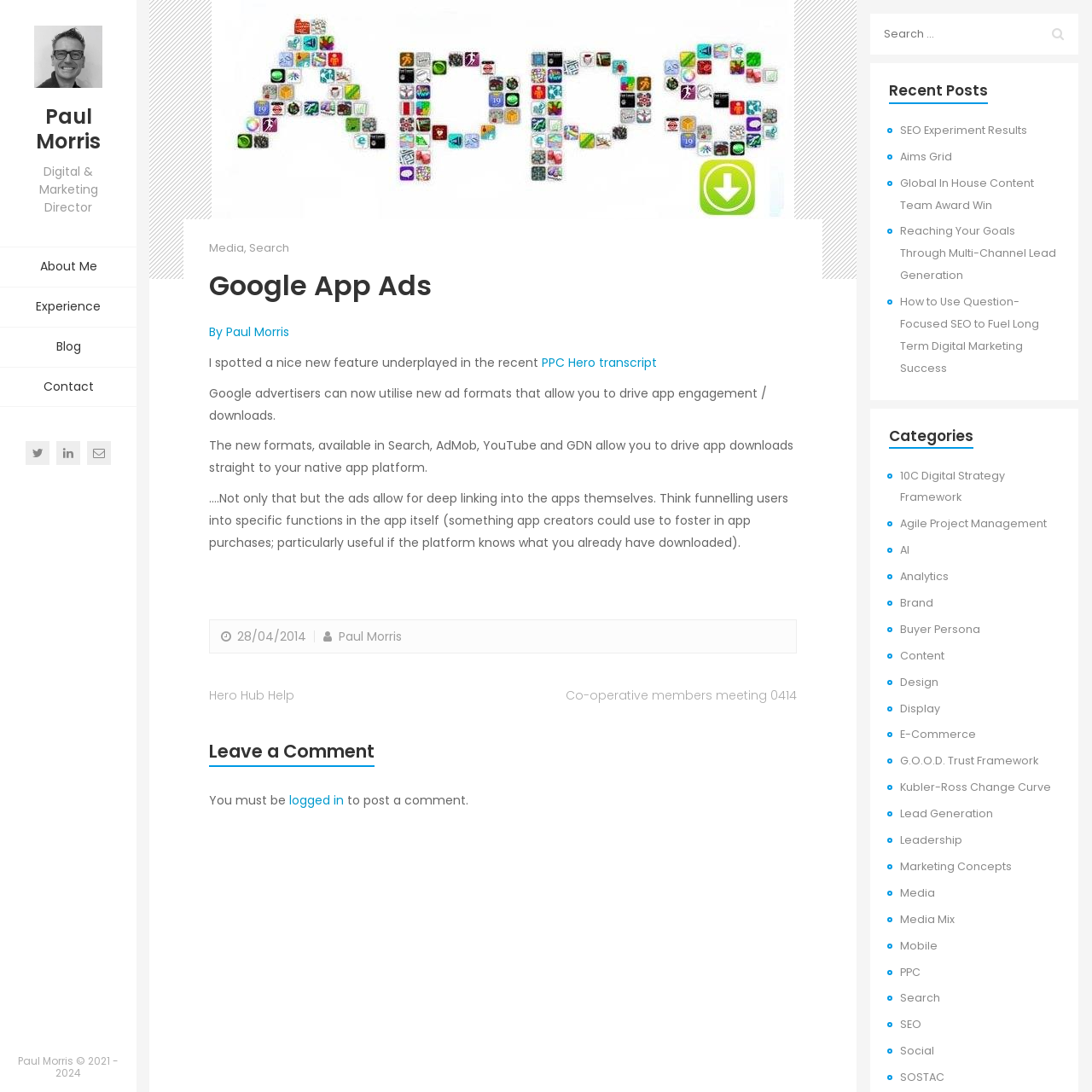Create a detailed narrative describing the layout and content of the webpage.

This webpage is a personal website of Paul Morris, a digital and marketing director. At the top left corner, there is a small image and a link to Paul Morris' digital and marketing director profile. Below it, there are four navigation links: "About Me", "Experience", "Blog", and "Contact".

On the left side of the page, there are three social media links represented by icons. At the bottom left corner, there is a copyright notice stating "Paul Morris © 2021 - 2024".

The main content of the webpage is an article titled "Google App Ads" with a heading and a brief description. The article discusses a new feature in Google App Ads that allows advertisers to drive app engagement and downloads. There are several paragraphs of text explaining the feature and its benefits.

Below the article, there are links to "Media" and "Search" and a heading "Leave a Comment" with a note that users must be logged in to post a comment.

On the right side of the page, there is a search box with a search button. Below it, there are headings "Recent Posts" and "Categories" with several links to blog posts and categories, respectively.

Overall, the webpage has a simple and clean layout with a focus on the main article and navigation links on the left side, and a search box and links to recent posts and categories on the right side.